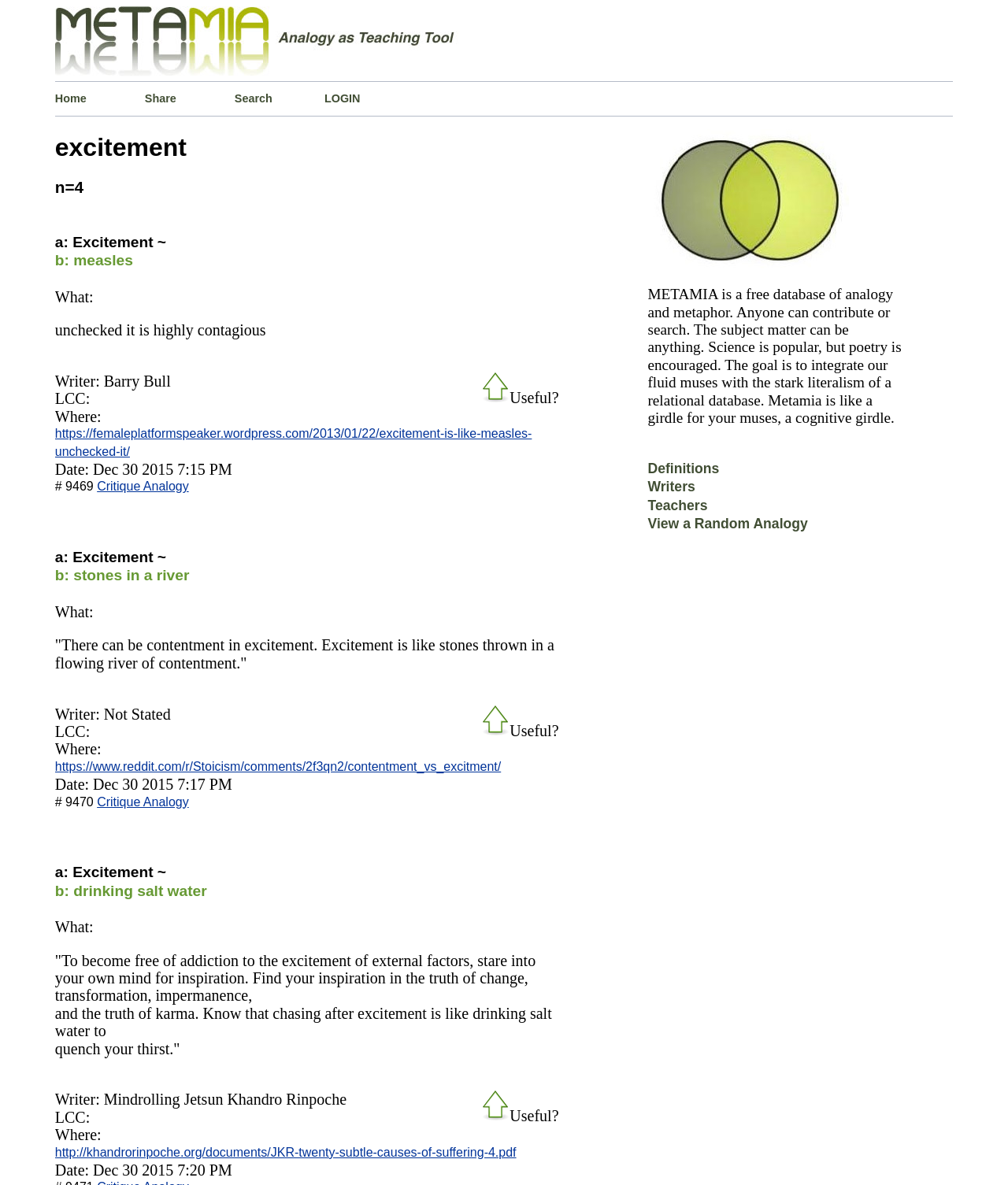Identify the bounding box coordinates for the UI element mentioned here: "parent_node: Useful? alt="upthumb"". Provide the coordinates as four float values between 0 and 1, i.e., [left, top, right, bottom].

[0.478, 0.921, 0.506, 0.946]